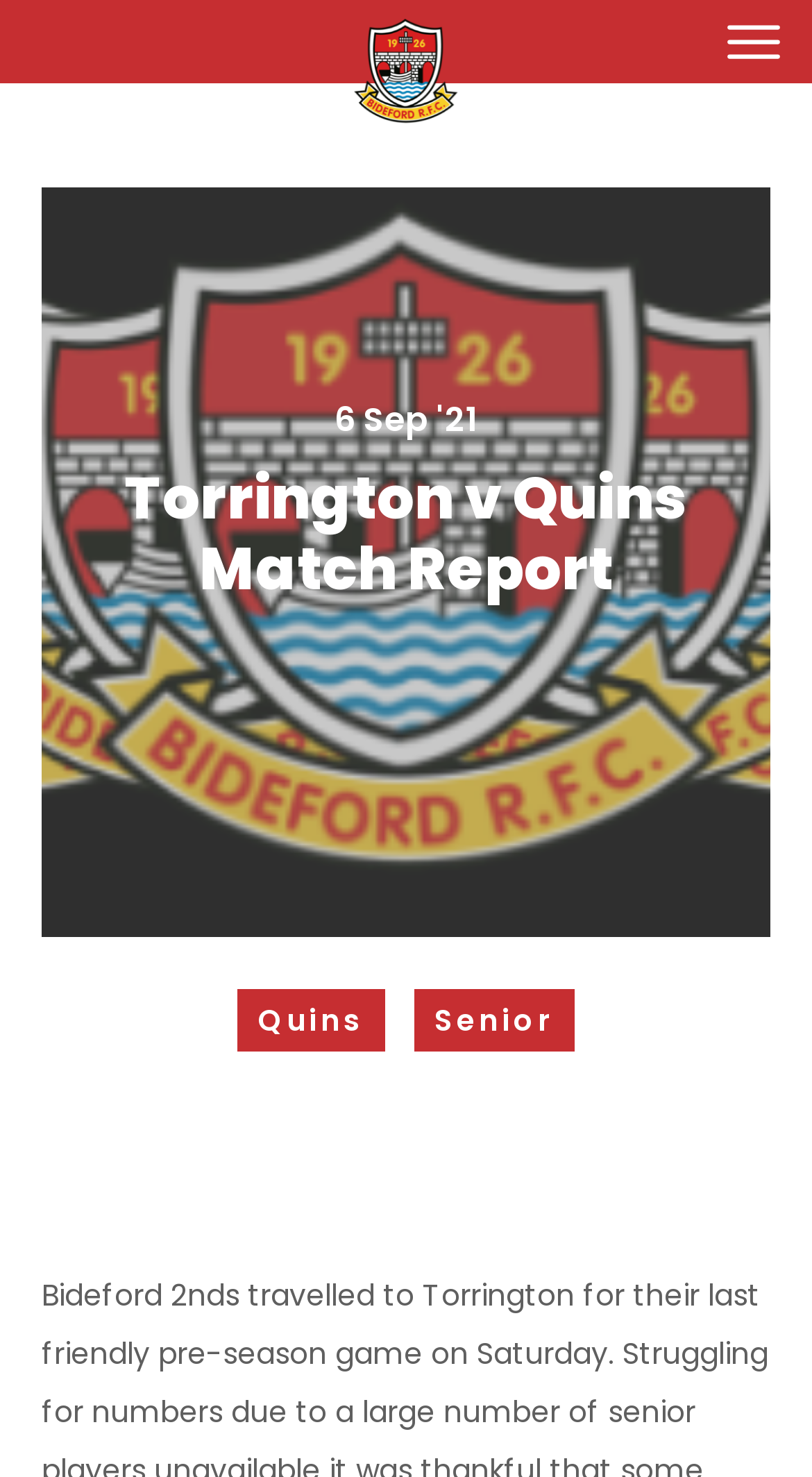Please determine the bounding box coordinates for the element that should be clicked to follow these instructions: "Learn about First Aid Do's and Don'ts for Heart Attacks".

None